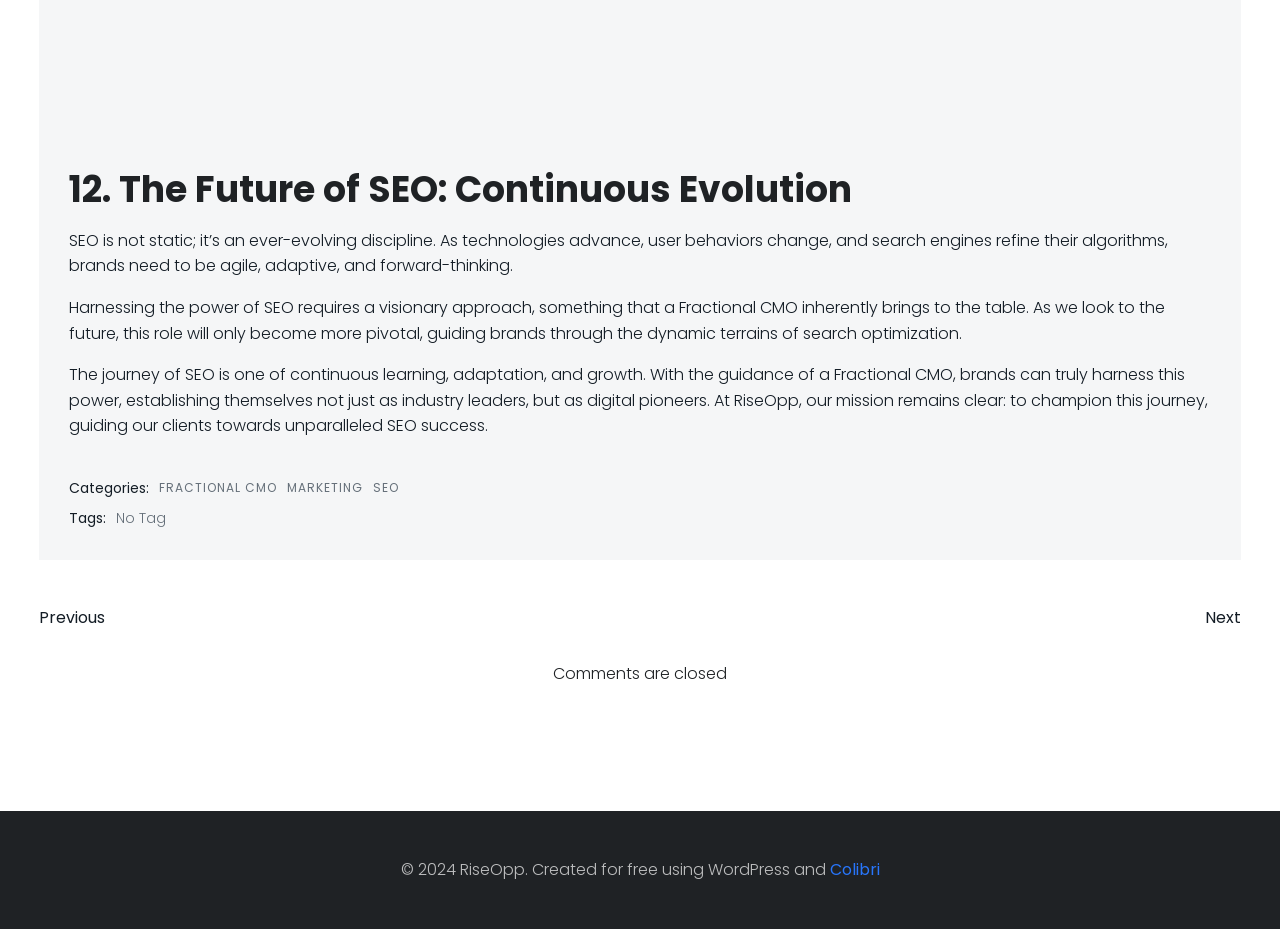Please locate the UI element described by "SEO" and provide its bounding box coordinates.

[0.291, 0.516, 0.312, 0.535]